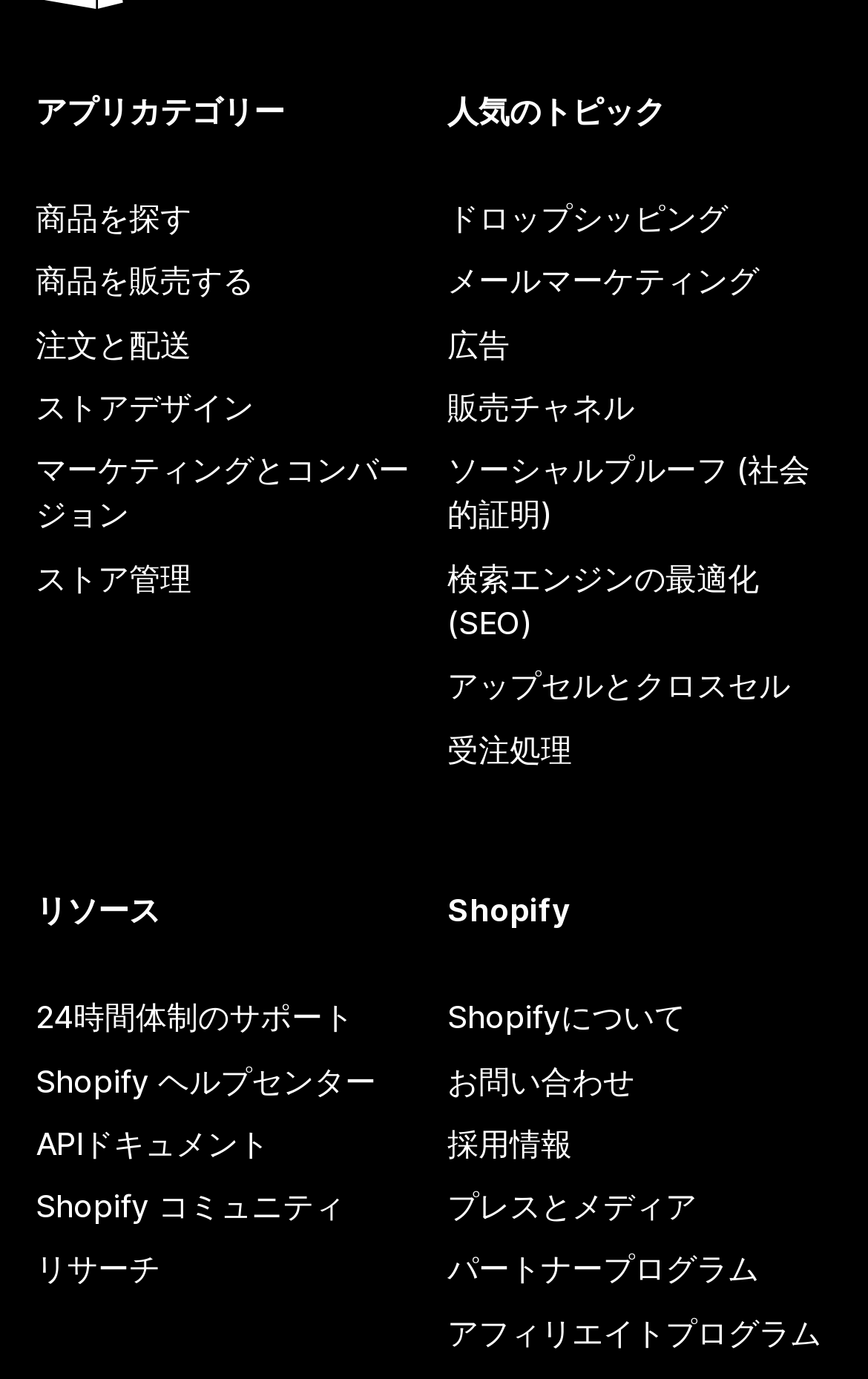Please specify the bounding box coordinates of the clickable region to carry out the following instruction: "Learn about drop shipping". The coordinates should be four float numbers between 0 and 1, in the format [left, top, right, bottom].

[0.515, 0.136, 0.959, 0.181]